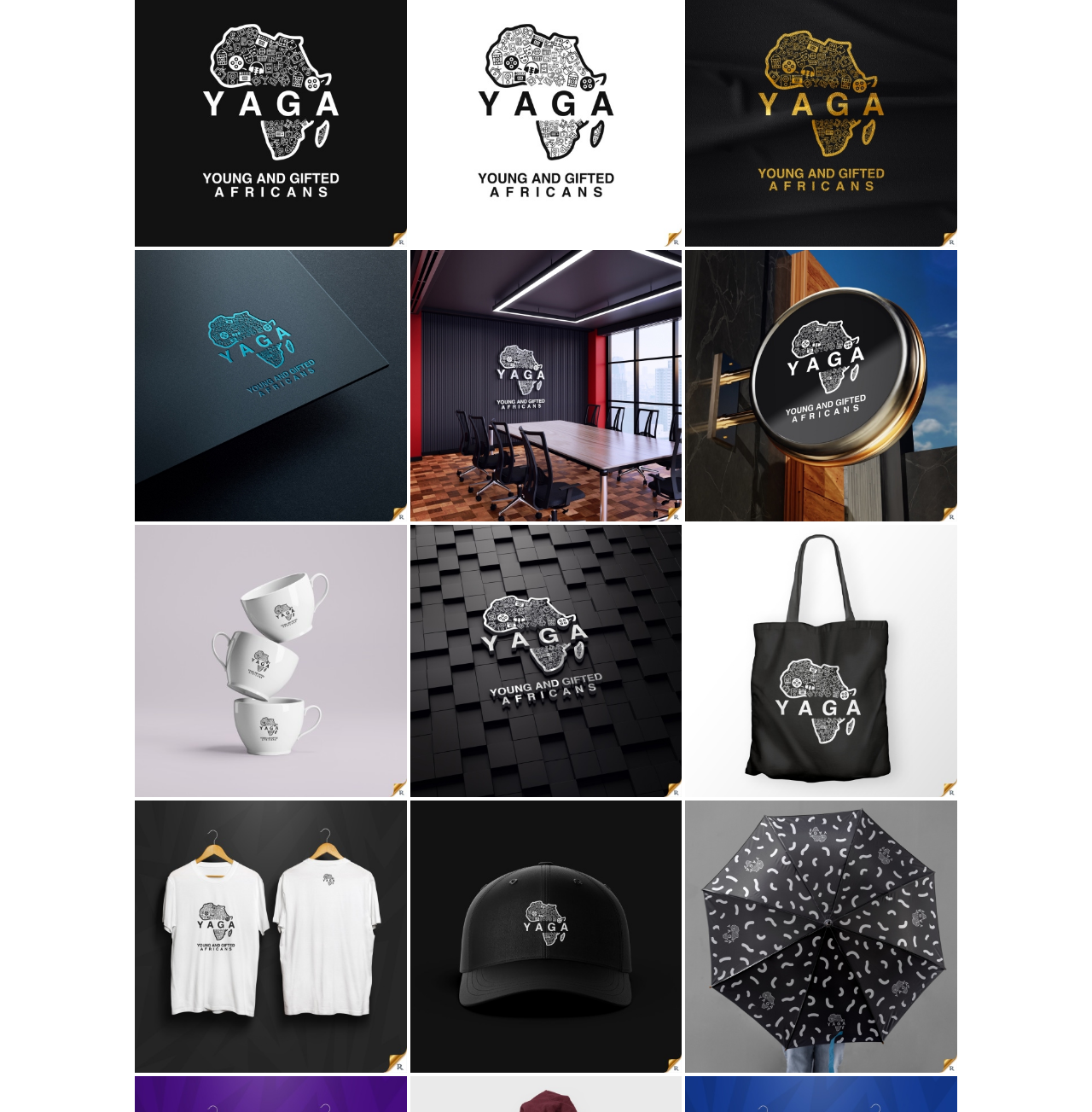Consider the image and give a detailed and elaborate answer to the question: 
How many products have 'YAGA-' in their name?

I counted the number of links with 'YAGA-' in their text, excluding the one with 'YAGA-T-Shirt-Design-2-' in its name, and found that there are 10 products with 'YAGA-' in their name.